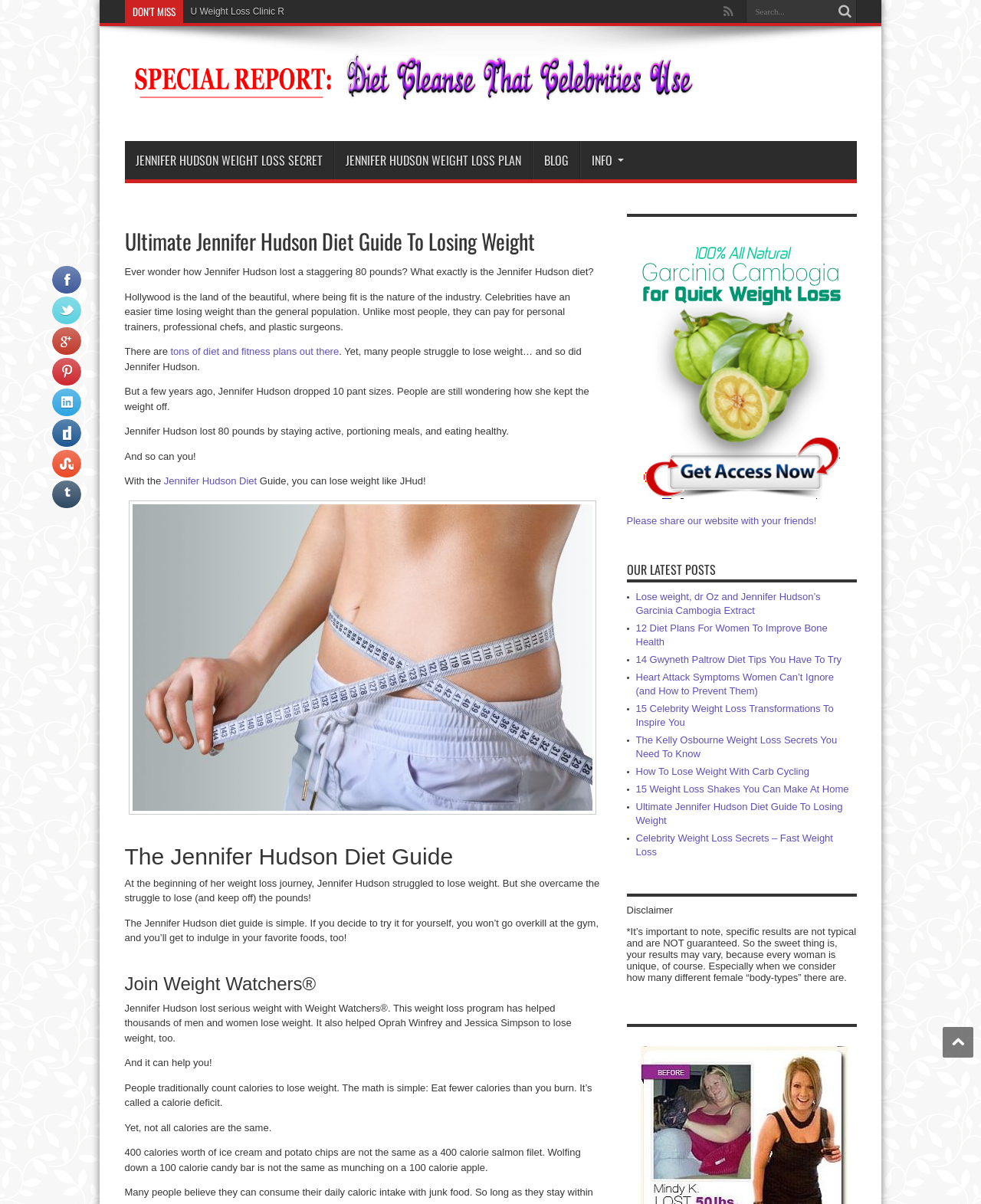Indicate the bounding box coordinates of the element that needs to be clicked to satisfy the following instruction: "Search for something". The coordinates should be four float numbers between 0 and 1, i.e., [left, top, right, bottom].

[0.76, 0.0, 0.85, 0.018]